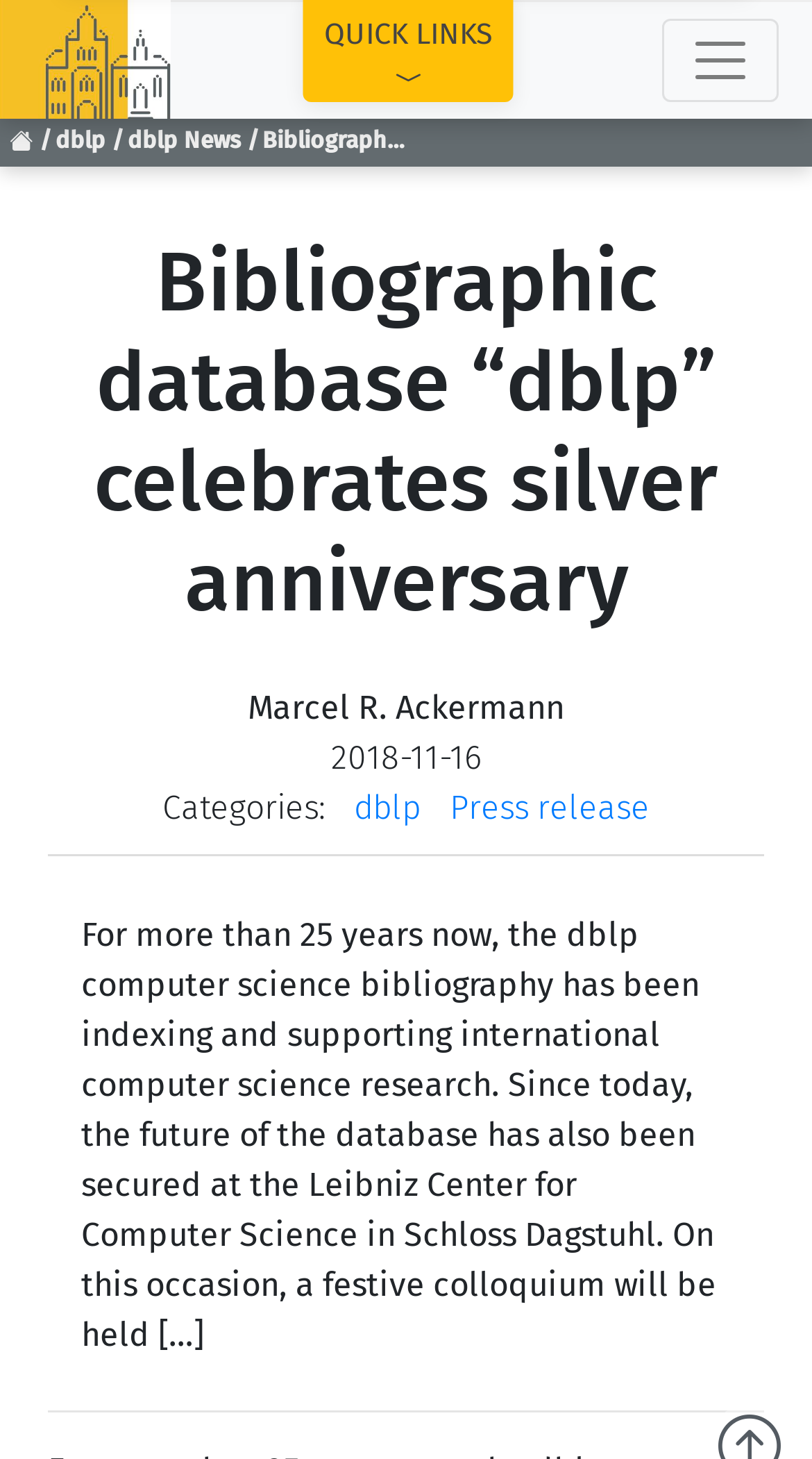Please answer the following question using a single word or phrase: 
Where is the future of the dblp database secured?

Leibniz Center for Computer Science in Schloss Dagstuhl